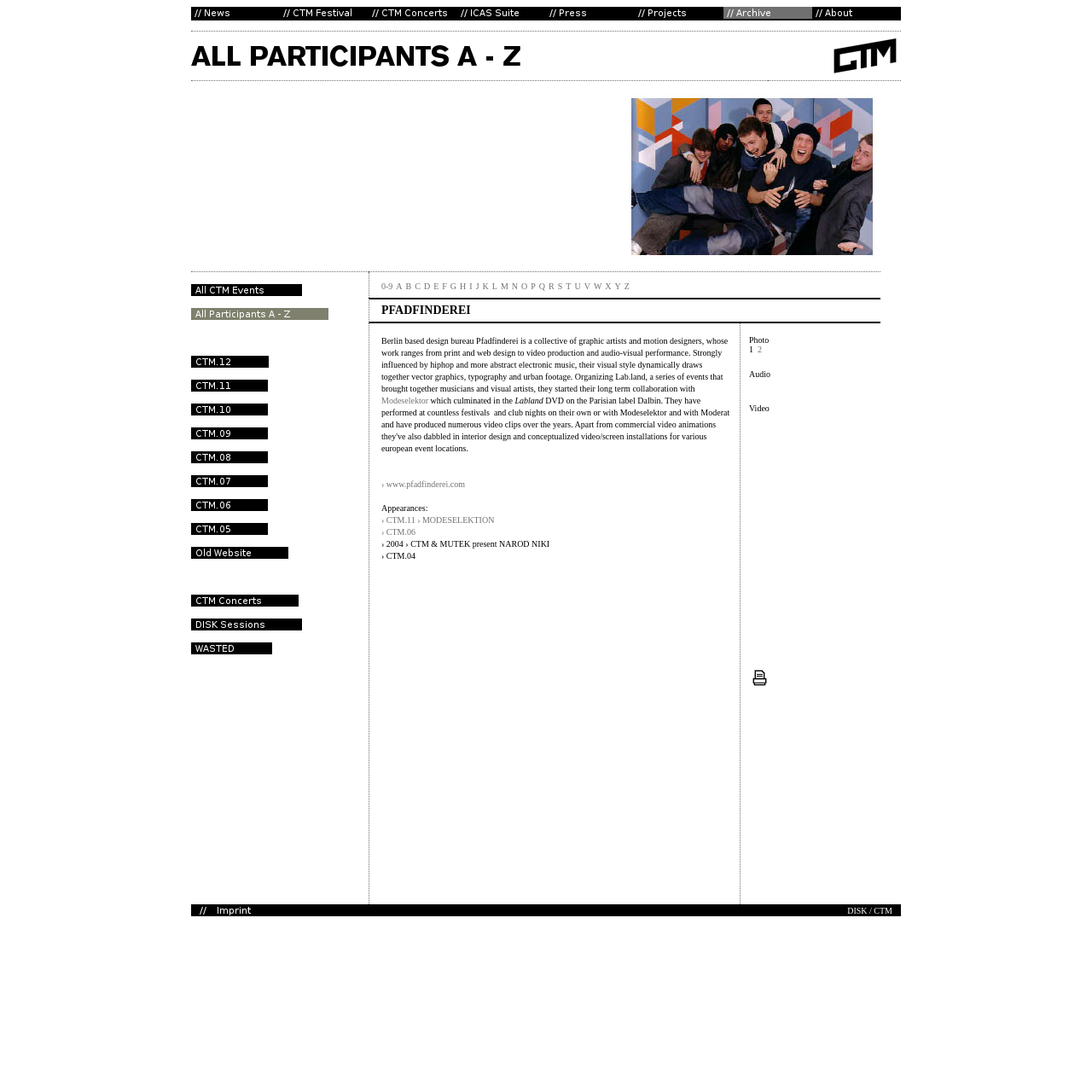Could you specify the bounding box coordinates for the clickable section to complete the following instruction: "Go to DISC/Club Transmediale page"?

[0.759, 0.066, 0.825, 0.075]